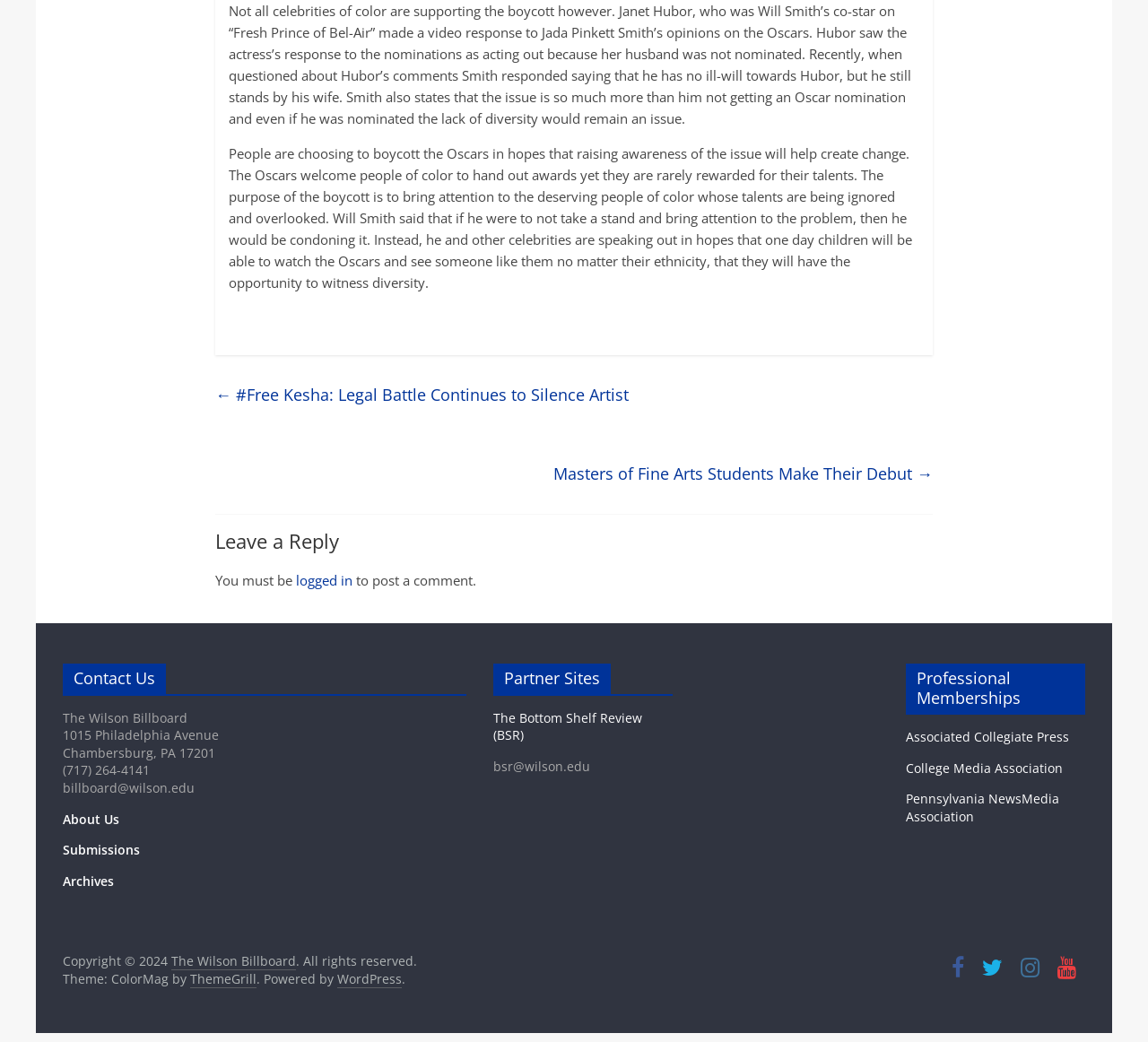Determine the bounding box coordinates of the clickable element necessary to fulfill the instruction: "Contact Us through the provided information". Provide the coordinates as four float numbers within the 0 to 1 range, i.e., [left, top, right, bottom].

[0.055, 0.637, 0.406, 0.668]